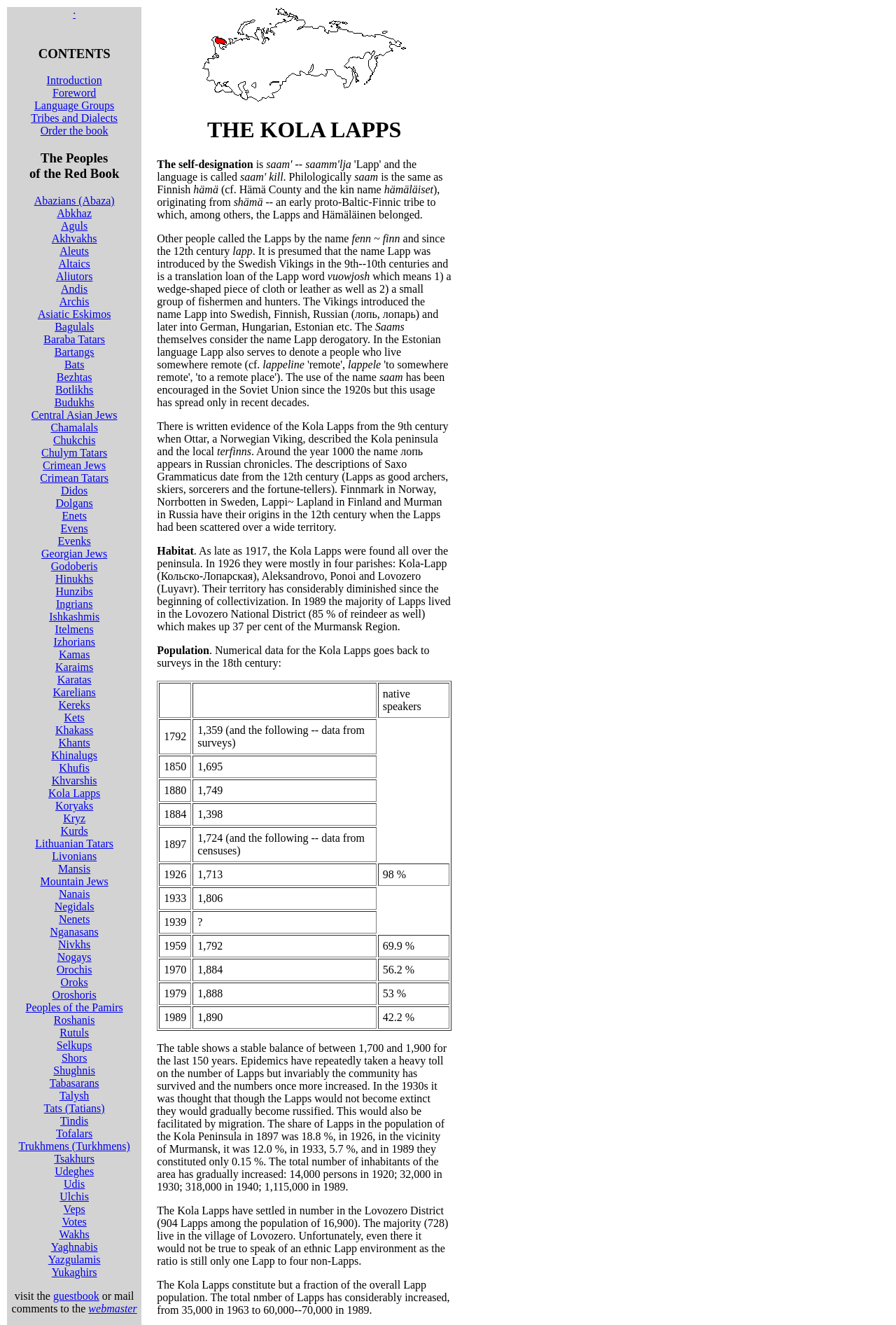Determine the bounding box coordinates of the UI element that matches the following description: "About QEMU". The coordinates should be four float numbers between 0 and 1 in the format [left, top, right, bottom].

None